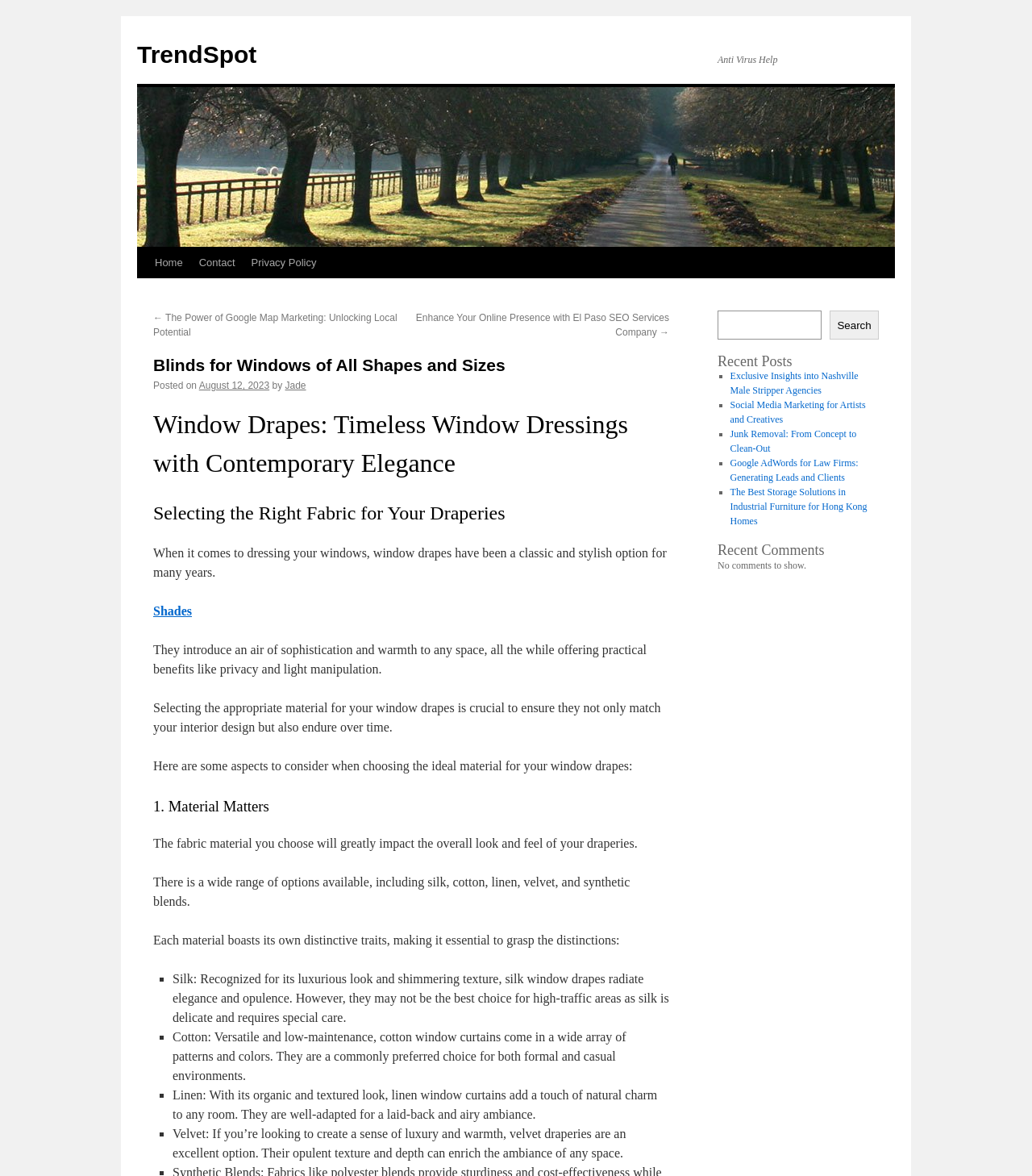What is the purpose of window drapes?
Based on the image, answer the question in a detailed manner.

According to the article, window drapes not only introduce an air of sophistication and warmth to any space but also offer practical benefits like privacy and light manipulation.